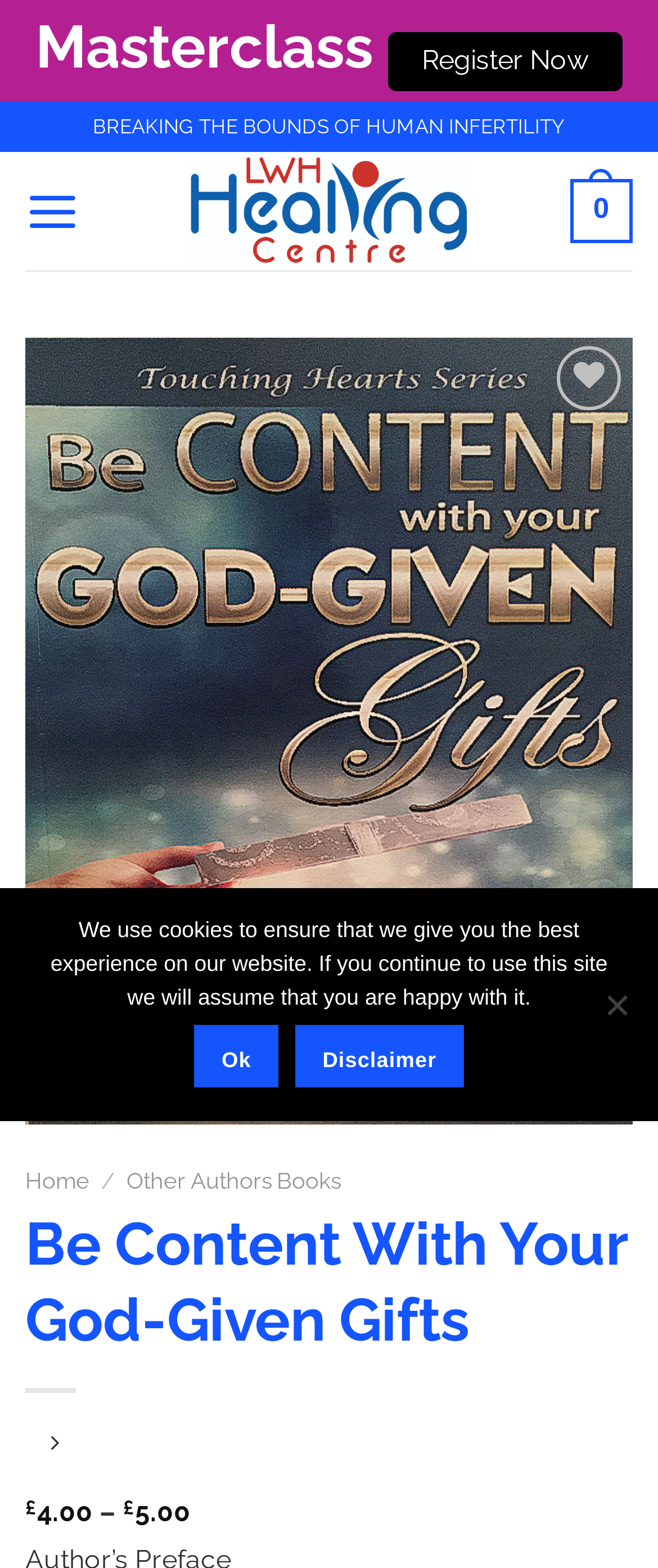What is the text of the breaking news?
Answer the question with a detailed explanation, including all necessary information.

I found the breaking news text by looking at the static text element with the text 'BREAKING THE BOUNDS OF HUMAN INFERTILITY', which is a child of the root element.